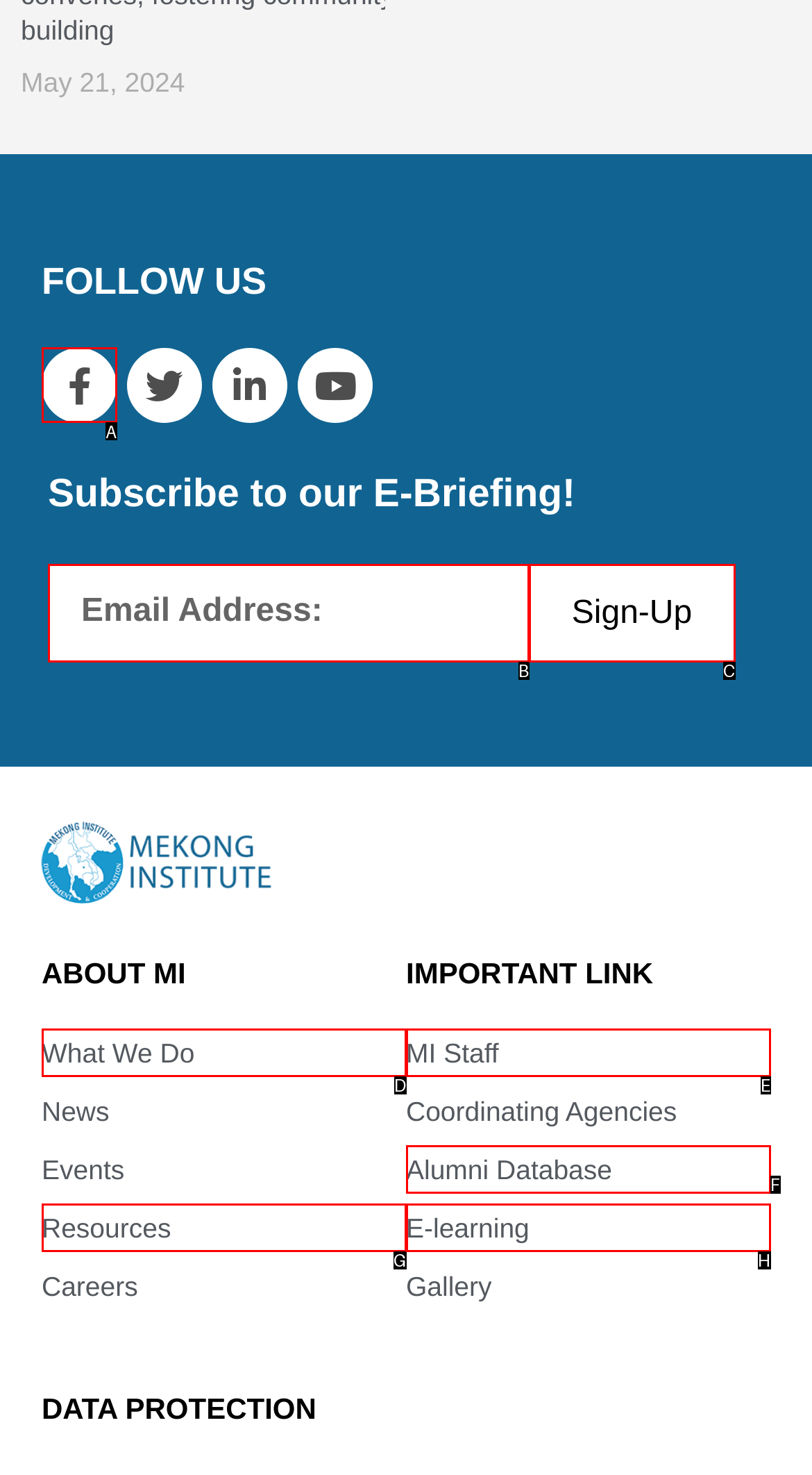Given the description: Alumni Database, identify the HTML element that corresponds to it. Respond with the letter of the correct option.

F